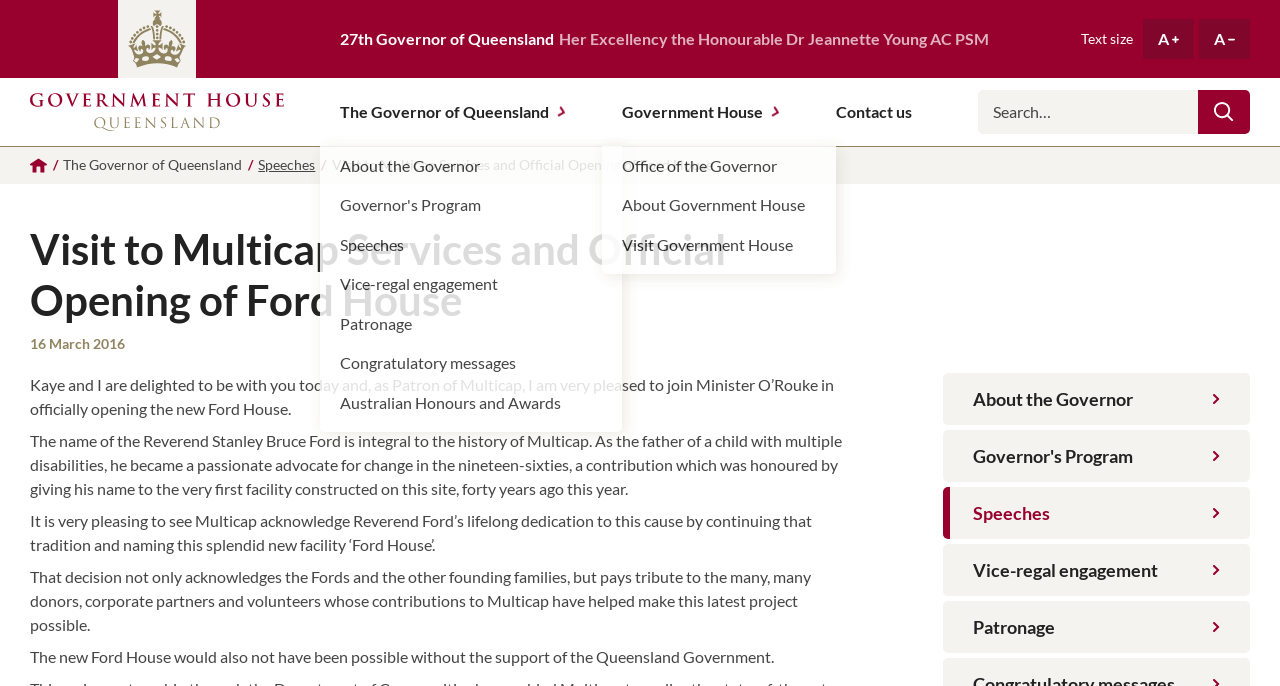Please identify the bounding box coordinates of the region to click in order to complete the task: "Read the Governor's speech". The coordinates must be four float numbers between 0 and 1, specified as [left, top, right, bottom].

[0.25, 0.327, 0.486, 0.385]